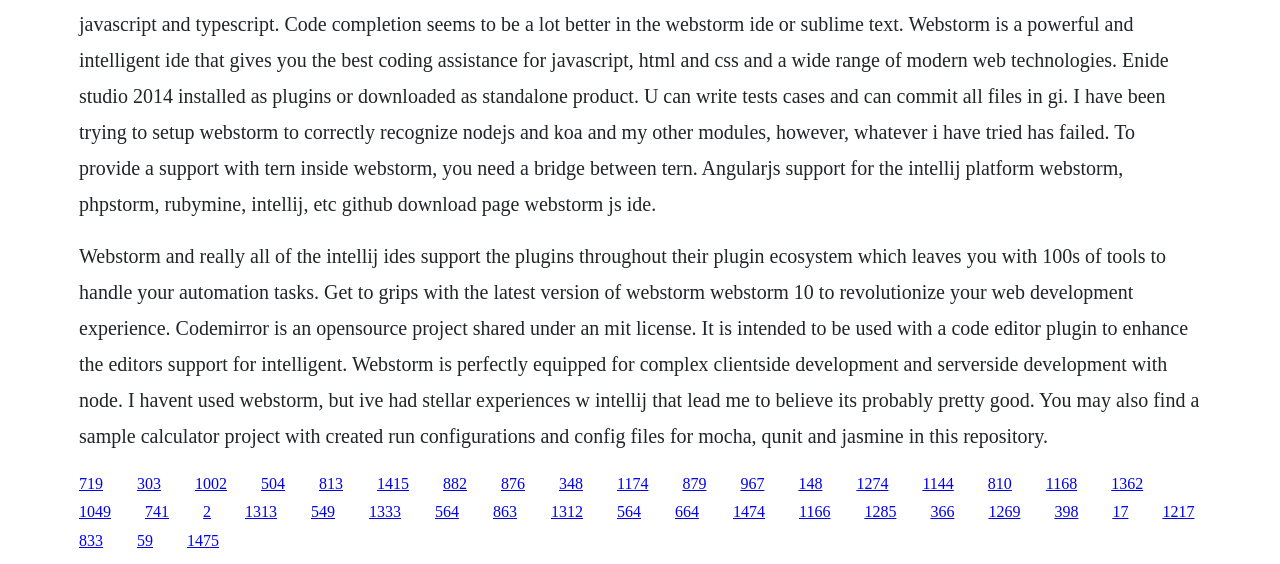Can you determine the bounding box coordinates of the area that needs to be clicked to fulfill the following instruction: "Click the link to learn more about Webstorm"?

[0.062, 0.841, 0.08, 0.872]